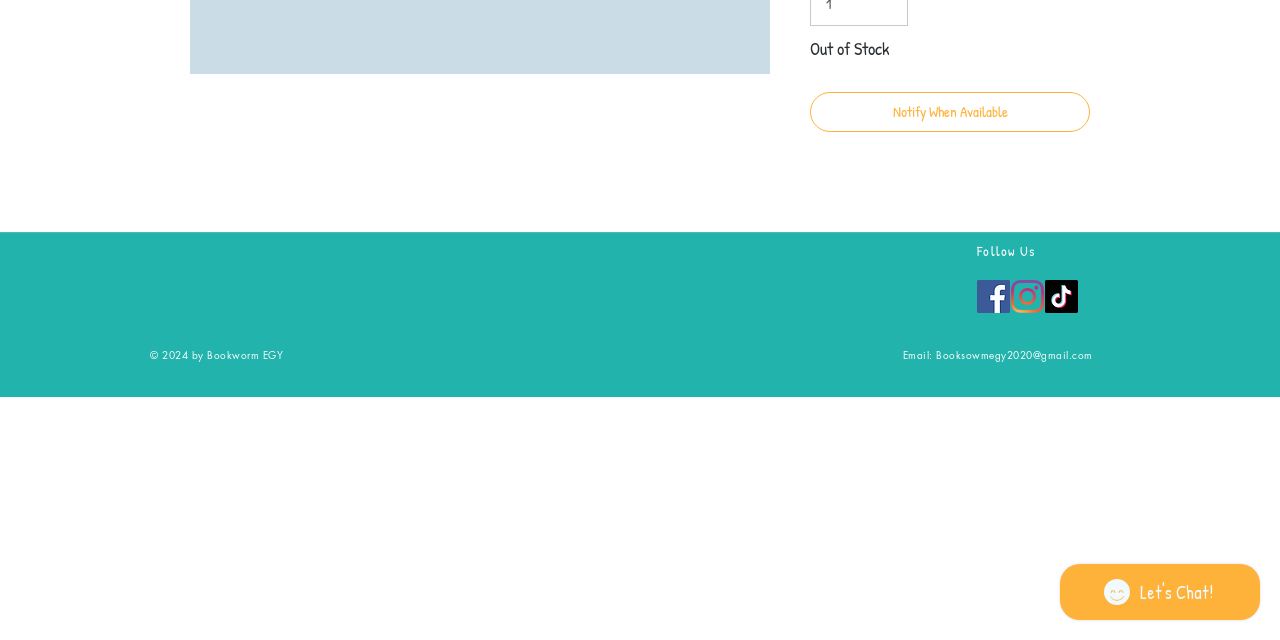Please determine the bounding box coordinates for the UI element described here. Use the format (top-left x, top-left y, bottom-right x, bottom-right y) with values bounded between 0 and 1: aria-label="TikTok"

[0.816, 0.437, 0.842, 0.489]